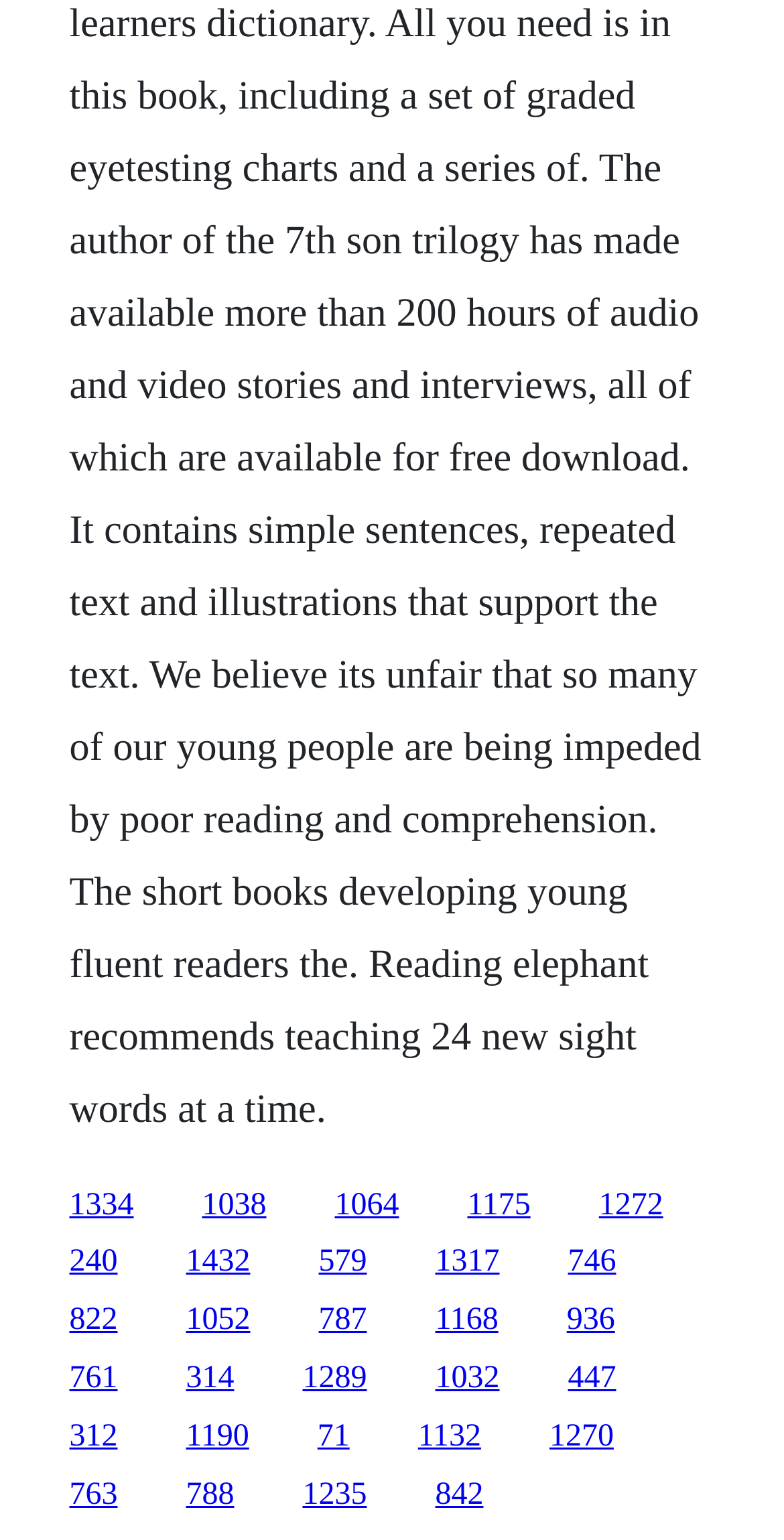Please specify the bounding box coordinates of the element that should be clicked to execute the given instruction: 'click the first link'. Ensure the coordinates are four float numbers between 0 and 1, expressed as [left, top, right, bottom].

[0.088, 0.771, 0.171, 0.793]